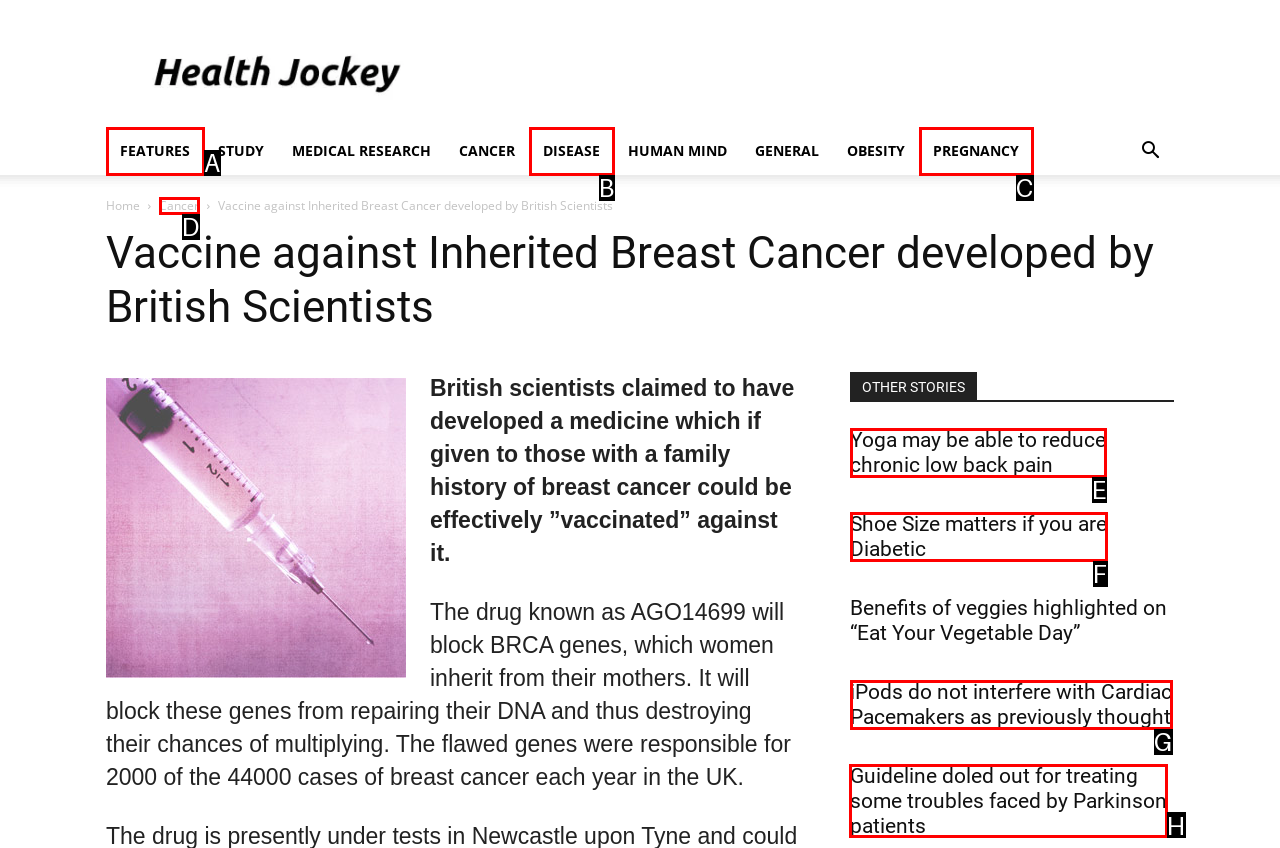Point out the HTML element I should click to achieve the following task: Click the 'Guideline doled out for treating some troubles faced by Parkinson patients' link Provide the letter of the selected option from the choices.

H